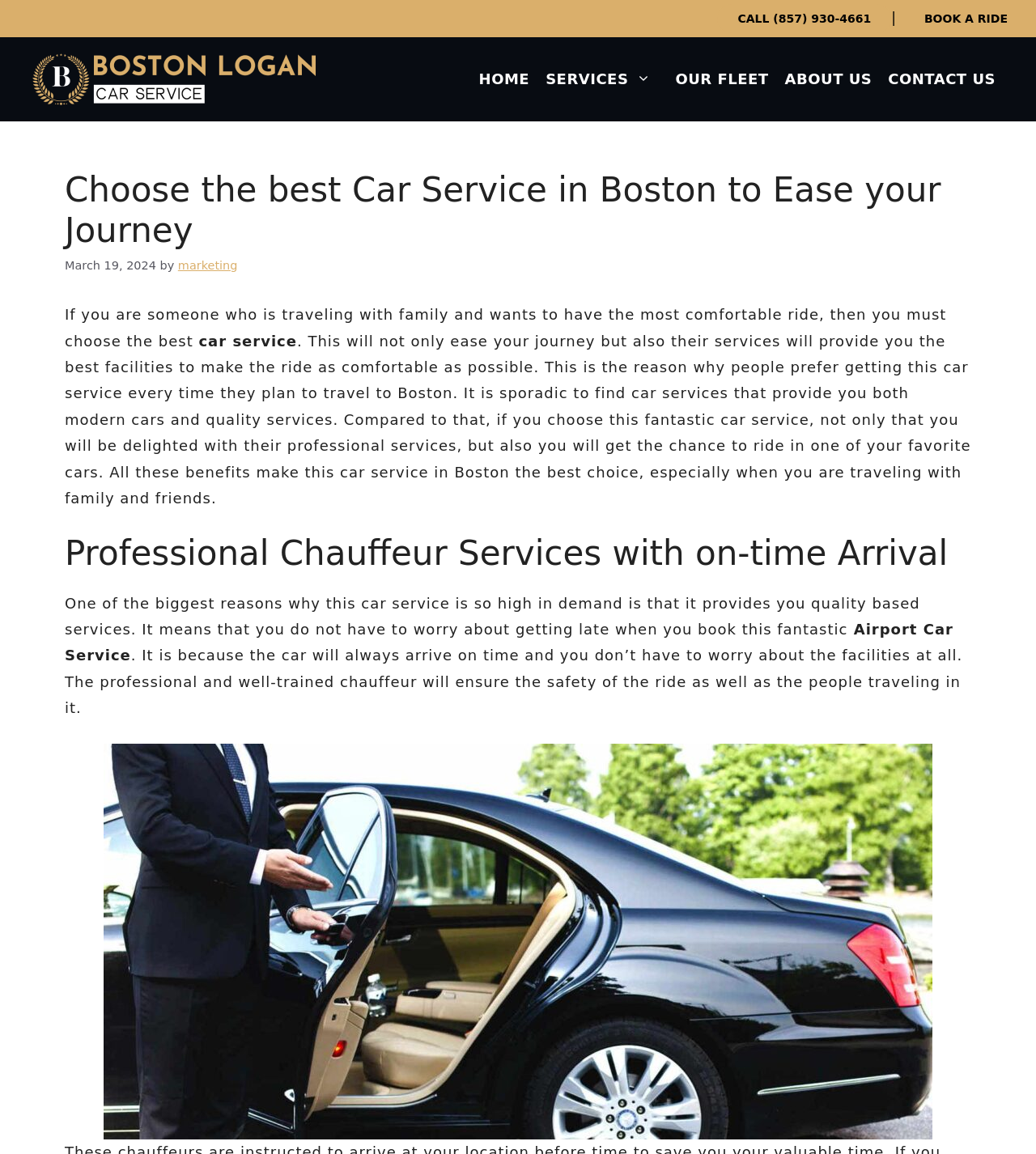Using the provided element description: "Our Fleet", determine the bounding box coordinates of the corresponding UI element in the screenshot.

[0.644, 0.047, 0.75, 0.089]